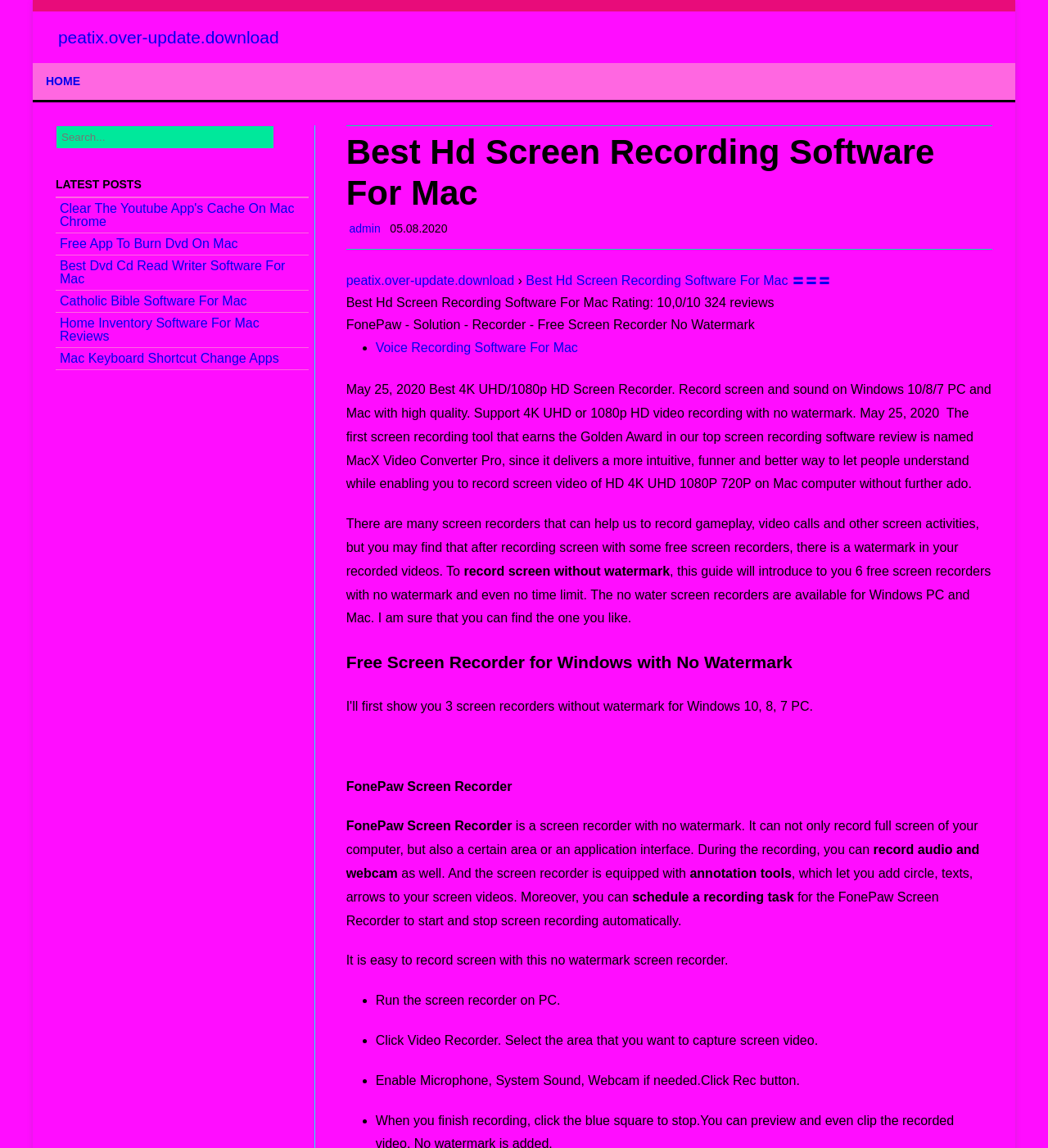Determine the bounding box coordinates of the section I need to click to execute the following instruction: "Search for something". Provide the coordinates as four float numbers between 0 and 1, i.e., [left, top, right, bottom].

[0.053, 0.109, 0.262, 0.13]